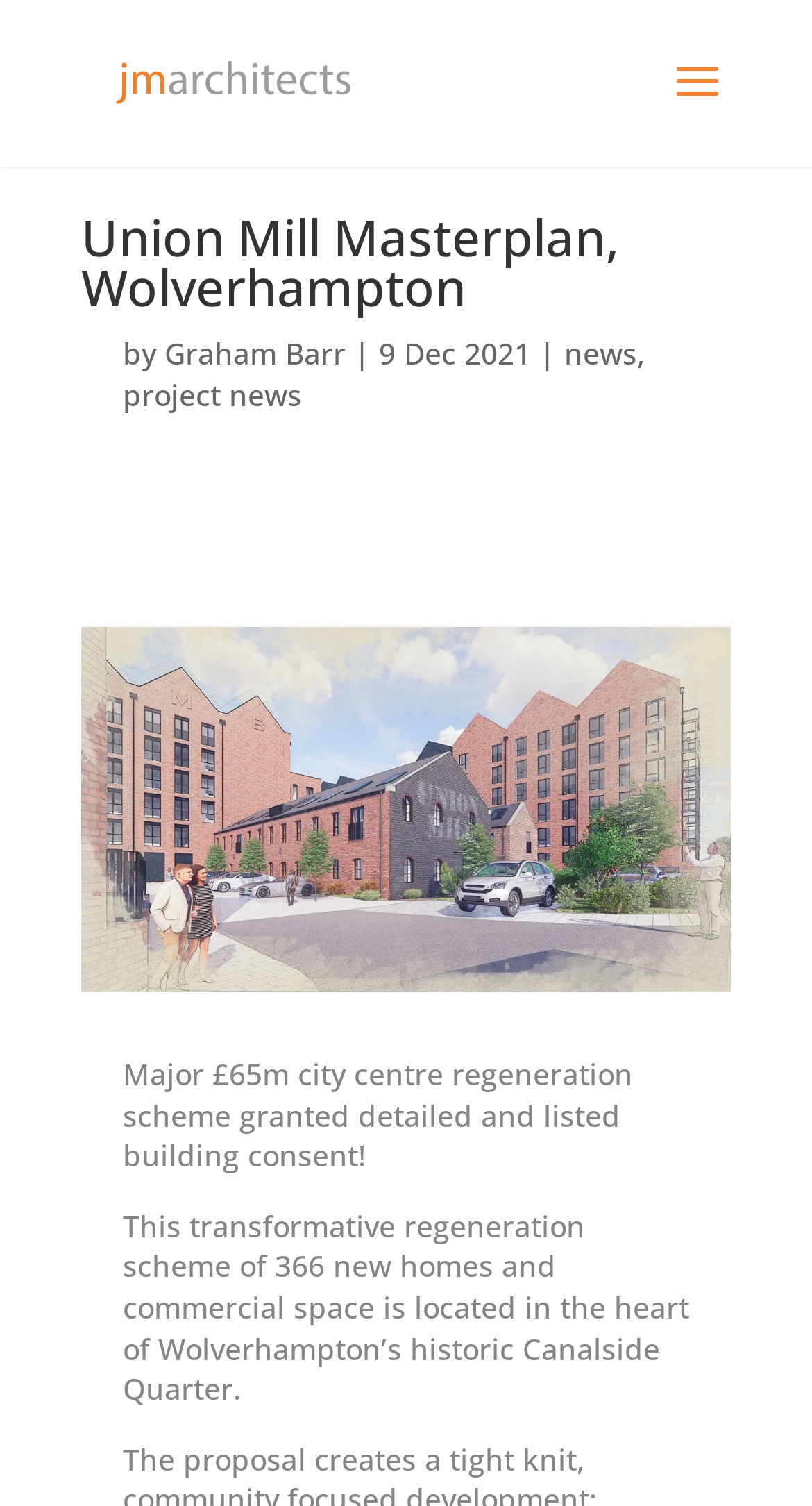What type of news is this article categorized as? Using the information from the screenshot, answer with a single word or phrase.

project news